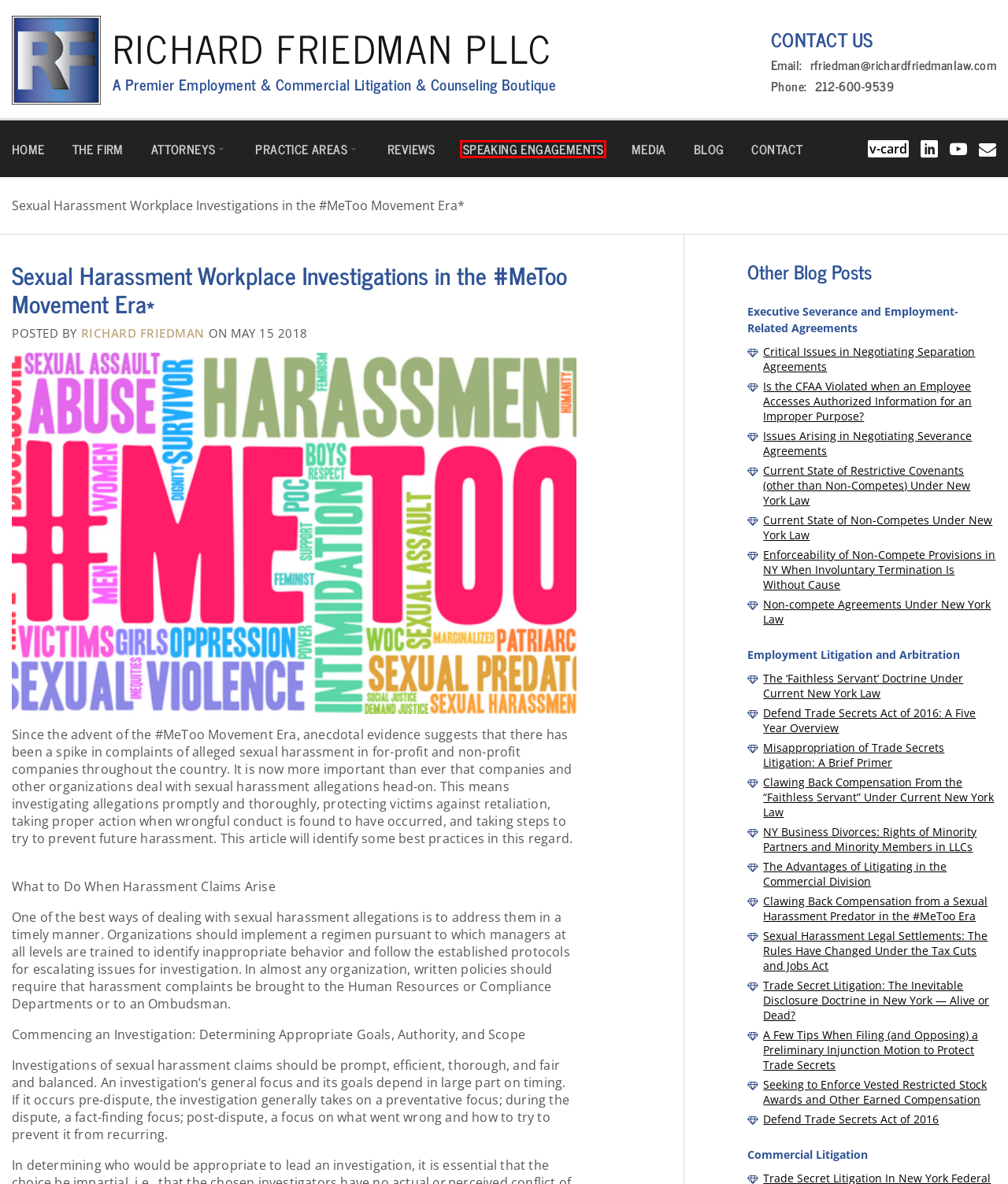You have a screenshot of a webpage with a red rectangle bounding box around an element. Identify the best matching webpage description for the new page that appears after clicking the element in the bounding box. The descriptions are:
A. Practice Areas Archive - Richard Friedman
B. Richard Friedman, Author at Richard Friedman
C. Reviews, Richard Friedman Law
D. NY Business Divorces: Rights of Minority Partners and Minority Members in LLCs - Richard Friedman
E. Employment Atty NY Labor Lawyer Near Me Richard Friedman Law
F. Seeking to Enforce Vested Restricted Stock Awards and Other Earned Compensation - Richard Friedman
G. Blog, Richard Friedman Law
H. Speaking Engagements, Richard Friedman Law

H